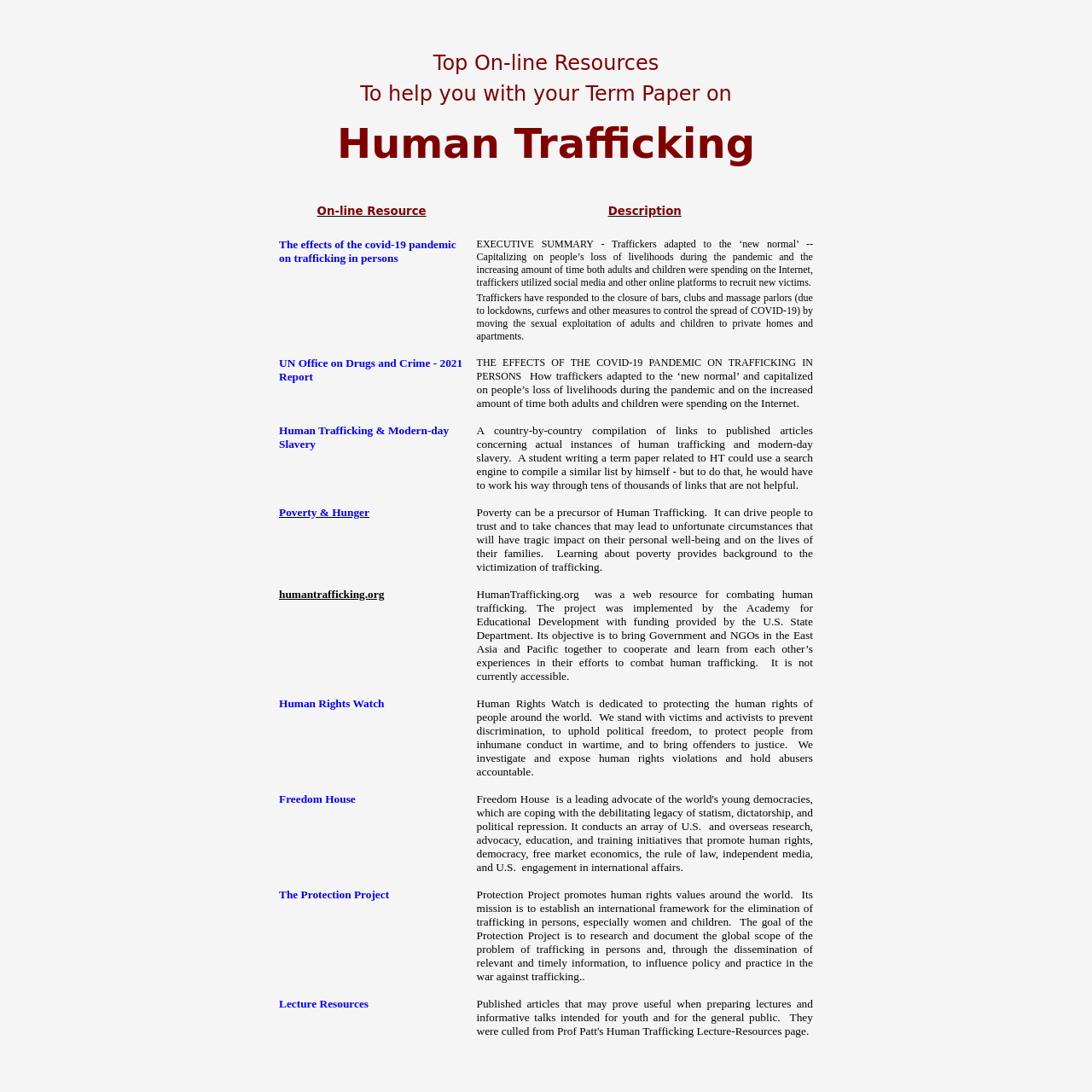What is the purpose of the 'Poverty & Hunger' resource?
Please craft a detailed and exhaustive response to the question.

I read the description of the 'Poverty & Hunger' resource and found that it provides background to the victimization of trafficking, as poverty can drive people to trust and take chances that may lead to unfortunate circumstances.